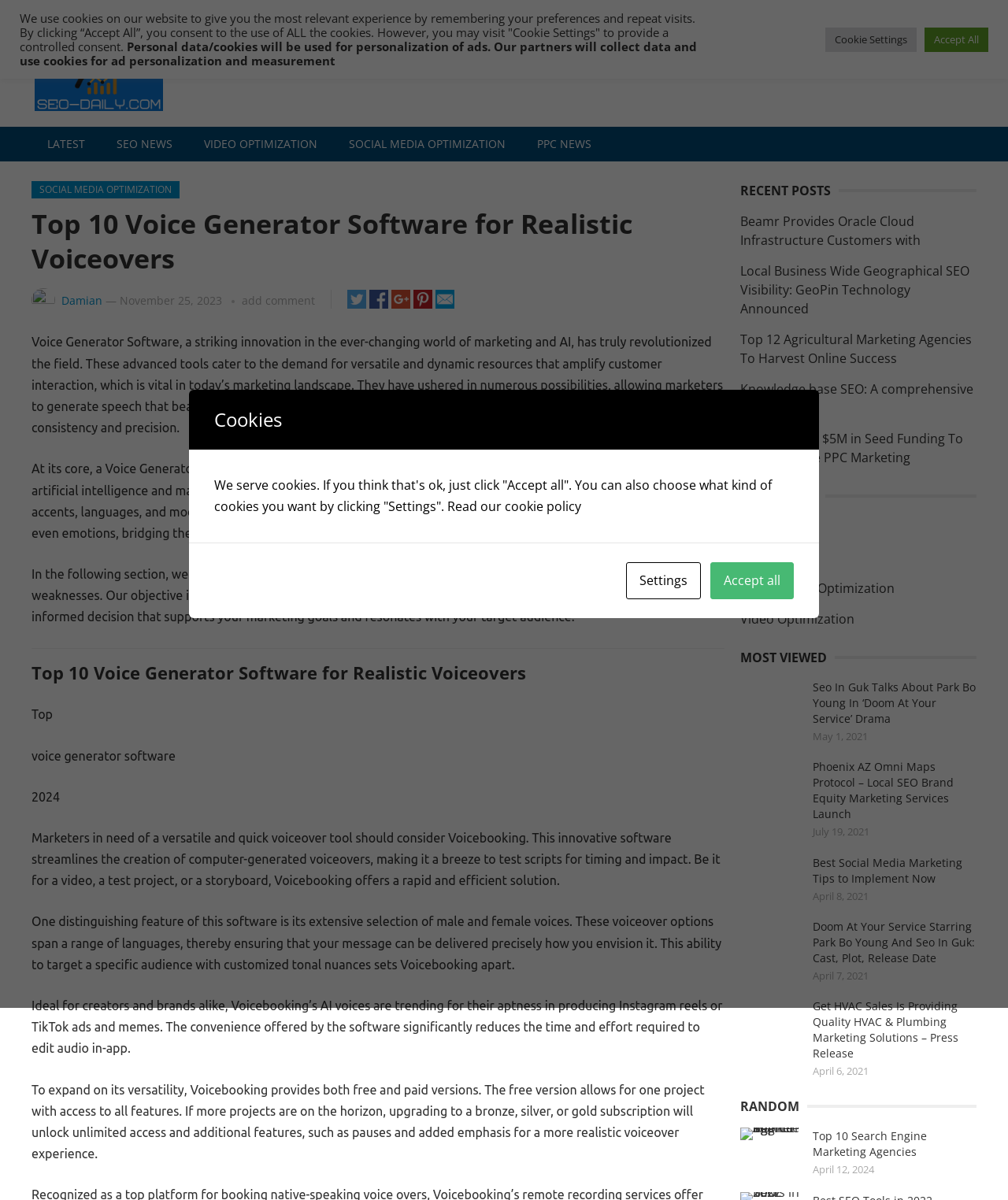Identify the bounding box coordinates of the region that needs to be clicked to carry out this instruction: "Click on 'Be a Guest Speaker'". Provide these coordinates as four float numbers ranging from 0 to 1, i.e., [left, top, right, bottom].

None